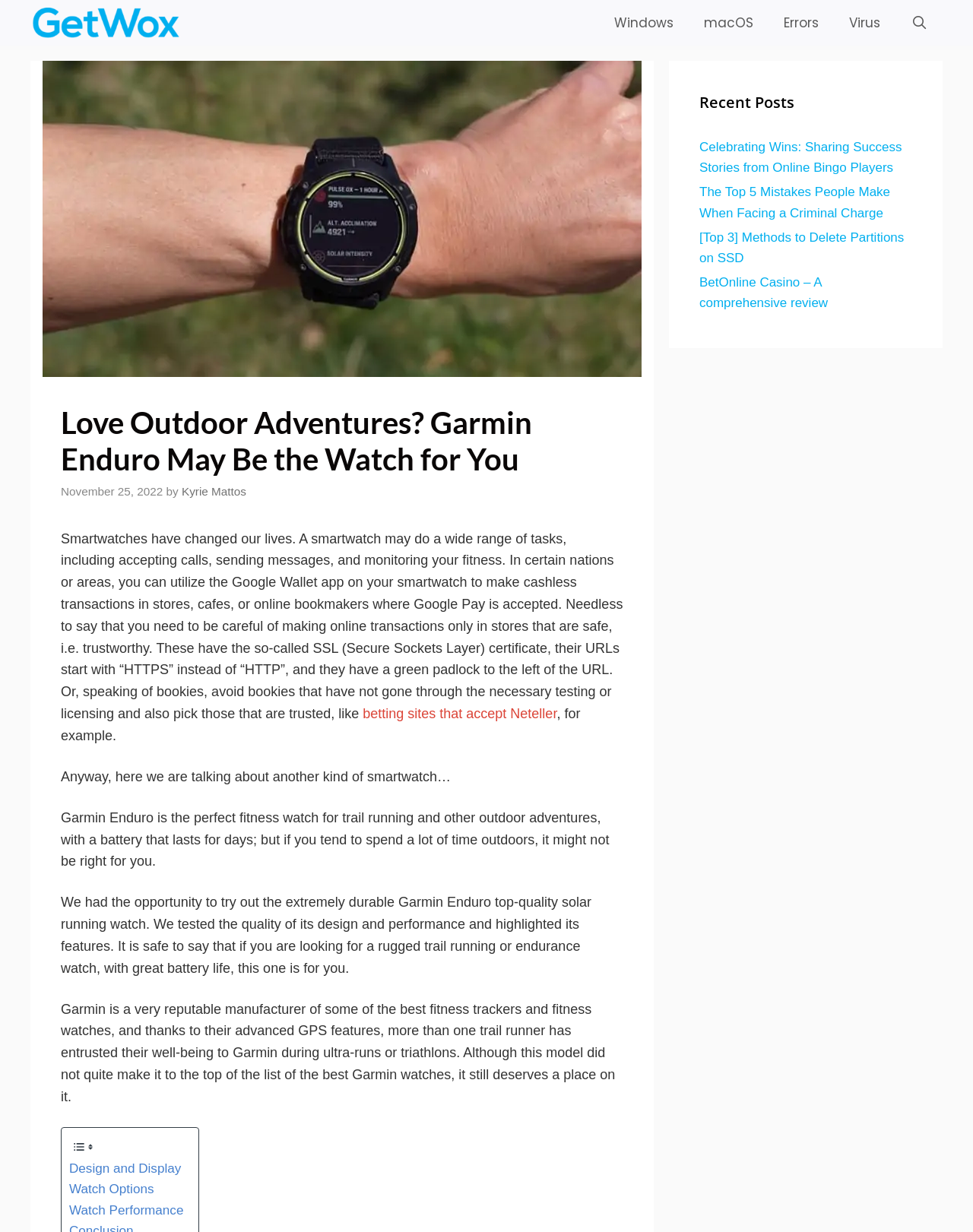Write a detailed summary of the webpage.

The webpage is about a review of the Garmin Enduro smartwatch, specifically its features and performance for outdoor adventures. At the top of the page, there is a navigation bar with links to "GetWox", "Windows", "macOS", "Errors", "Virus", and "Open Search Bar". Below the navigation bar, there is a header section with a title "Love Outdoor Adventures? Garmin Enduro May Be the Watch for You" and a timestamp "November 25, 2022". 

To the right of the header section, there is a section with a brief introduction to smartwatches and their capabilities. This section also mentions the importance of being cautious when making online transactions and recommends using trusted bookies that have SSL certificates.

Below the introduction, there is a main content section that discusses the Garmin Enduro smartwatch in detail. The text describes the watch's features, design, and performance, highlighting its suitability for trail running and outdoor adventures. There are also links to related topics, such as "Design and Display", "Watch Options", and "Watch Performance".

On the right side of the page, there is a complementary section with a heading "Recent Posts" that lists several links to other articles, including "Celebrating Wins: Sharing Success Stories from Online Bingo Players", "The Top 5 Mistakes People Make When Facing a Criminal Charge", "[Top 3] Methods to Delete Partitions on SSD", and "BetOnline Casino – A comprehensive review".